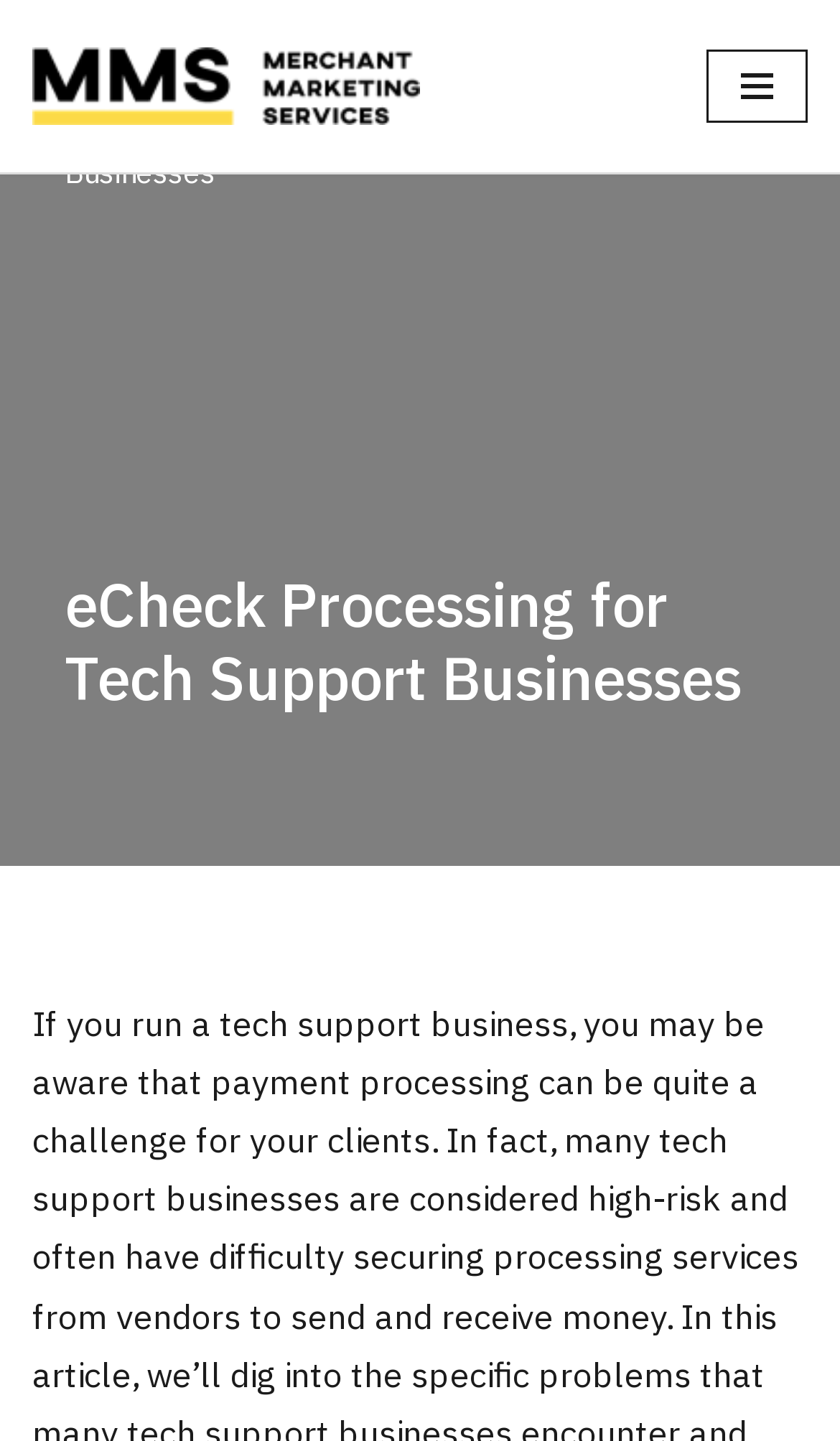Kindly respond to the following question with a single word or a brief phrase: 
What is the first menu item?

Home